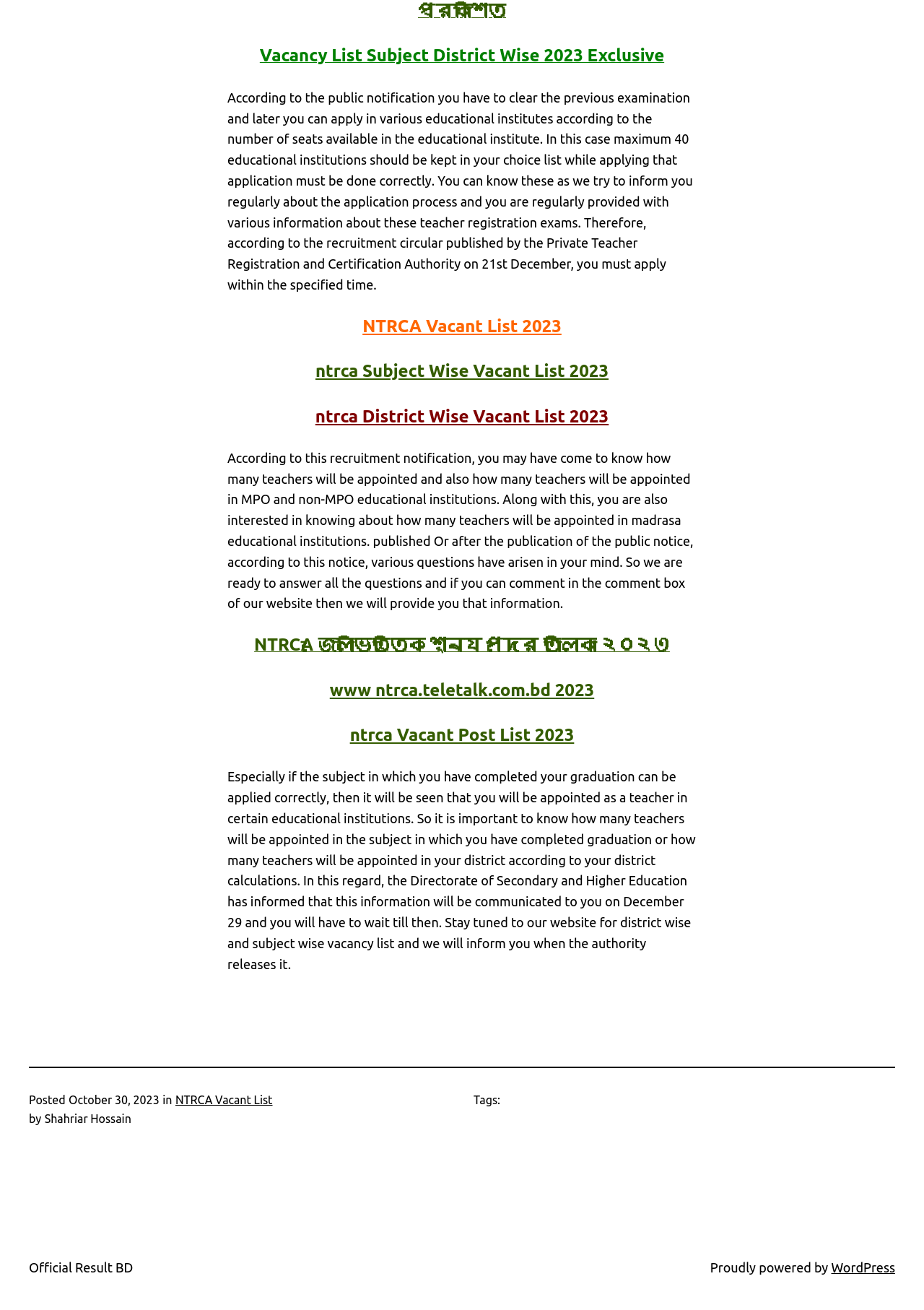Please provide the bounding box coordinates for the element that needs to be clicked to perform the instruction: "Visit 'NTRCA Vacant List 2023'". The coordinates must consist of four float numbers between 0 and 1, formatted as [left, top, right, bottom].

[0.392, 0.241, 0.608, 0.256]